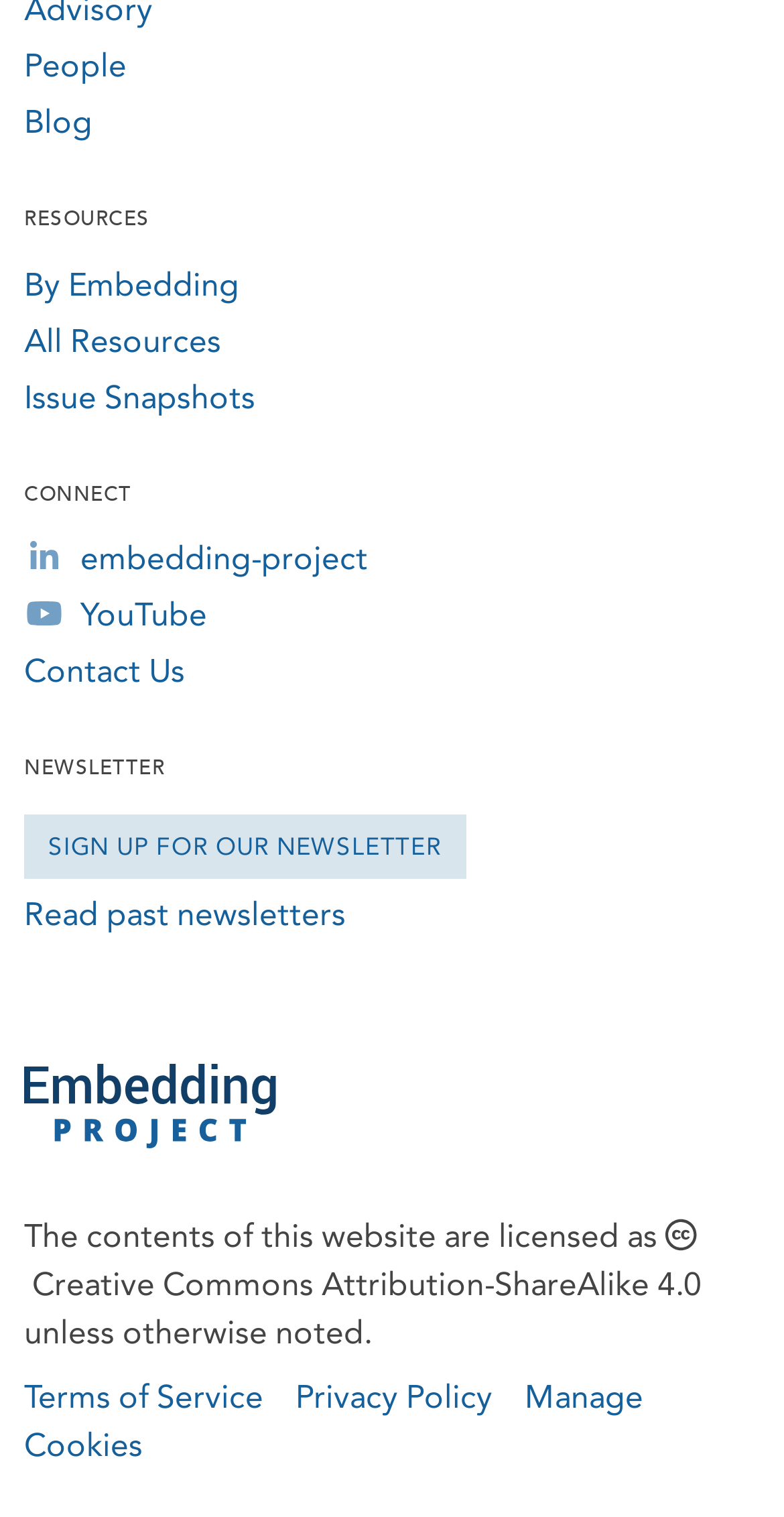Given the content of the image, can you provide a detailed answer to the question?
How many social media links are on the webpage?

There are two social media links on the webpage, namely 'embedding-project' and 'YouTube', which are located under the 'CONNECT' heading with distinct bounding box coordinates.